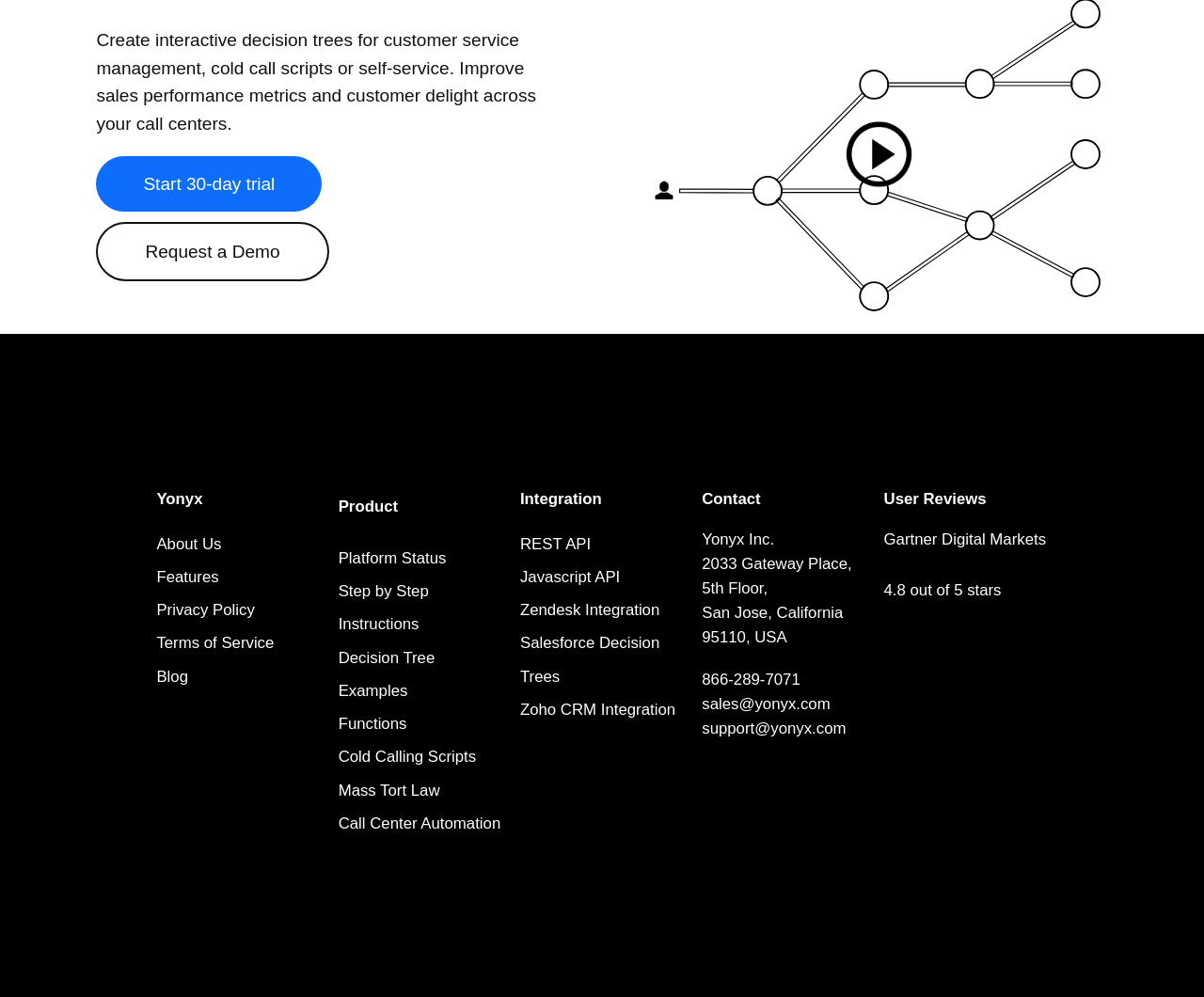How many headings are there on the webpage?
Answer the question with as much detail as possible.

There are five headings on the webpage: 'Yonyx', 'Product', 'Integration', 'Contact', and 'User Reviews'.